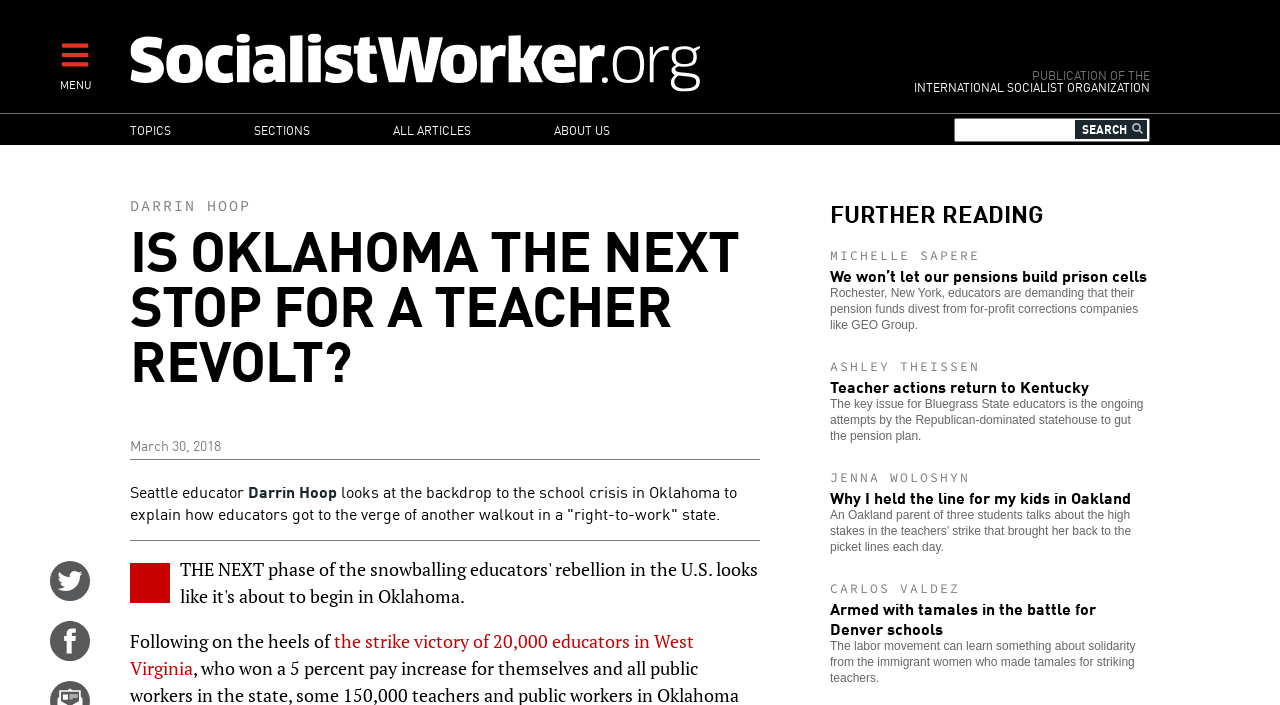Please find the bounding box coordinates of the element that must be clicked to perform the given instruction: "Go to Socialist Worker Home". The coordinates should be four float numbers from 0 to 1, i.e., [left, top, right, bottom].

[0.102, 0.043, 0.684, 0.132]